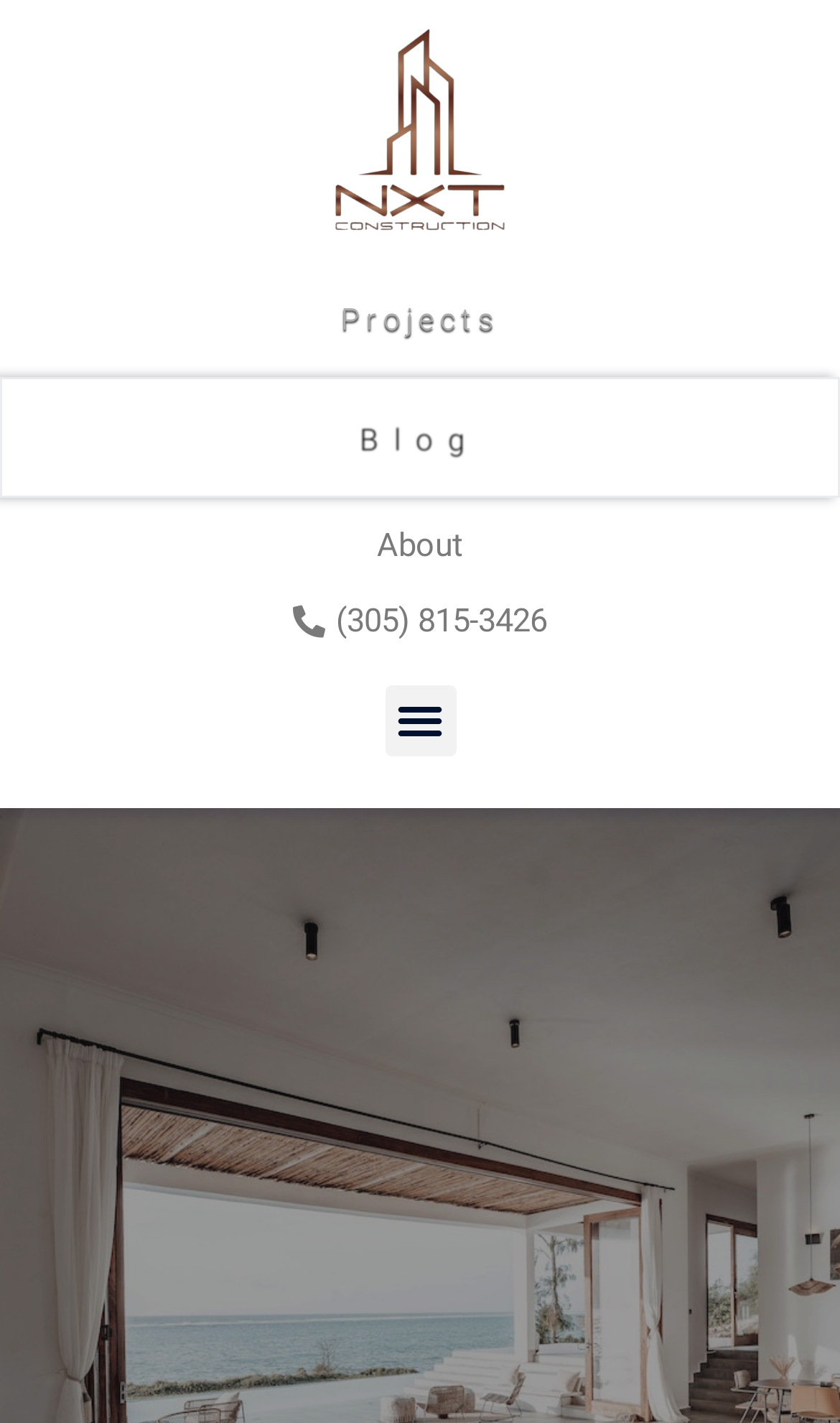Bounding box coordinates are specified in the format (top-left x, top-left y, bottom-right x, bottom-right y). All values are floating point numbers bounded between 0 and 1. Please provide the bounding box coordinate of the region this sentence describes: alt="Global Header"

[0.0, 0.0, 1.0, 0.183]